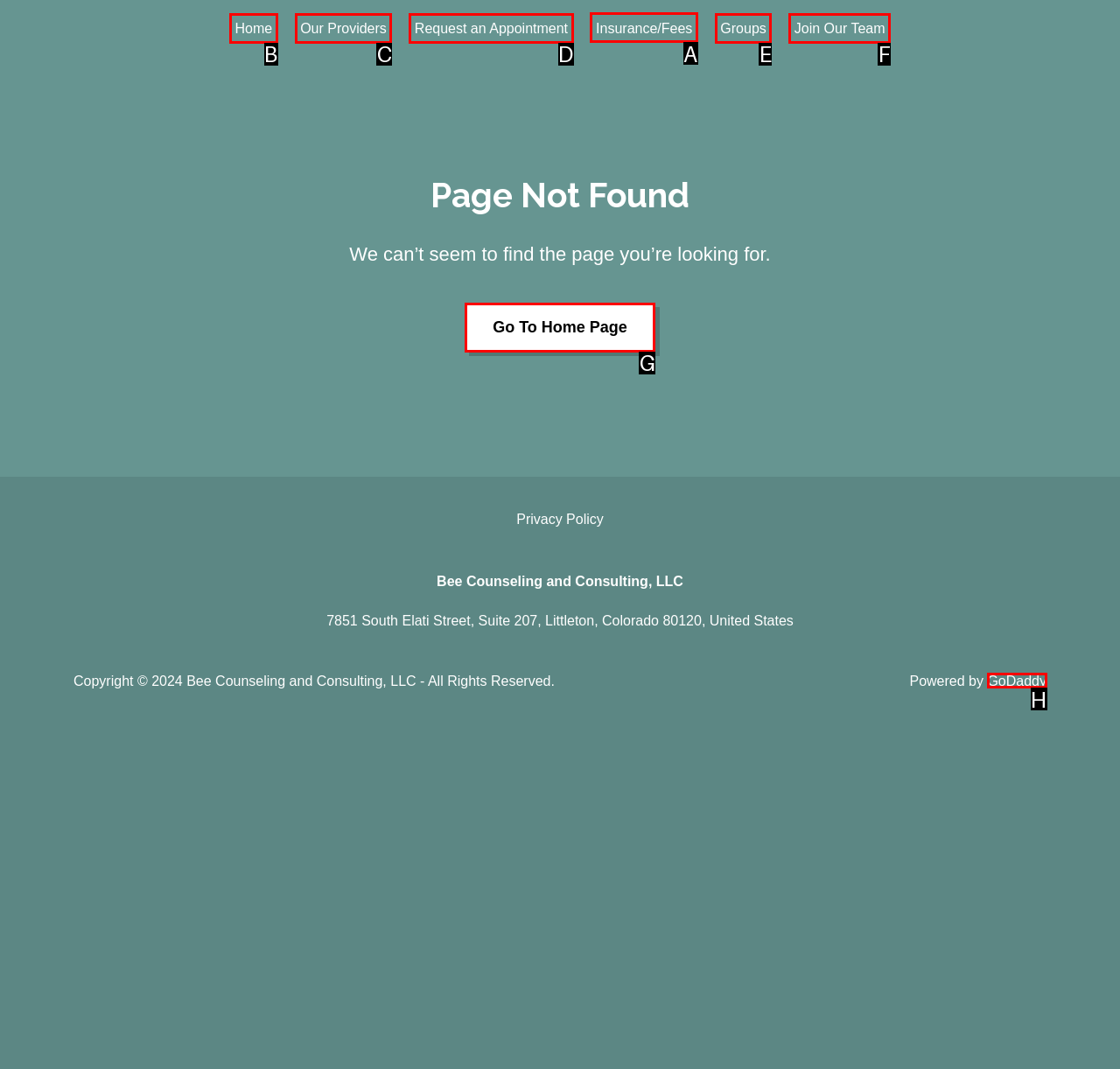Which option should be clicked to execute the task: View insurance and fees?
Reply with the letter of the chosen option.

A